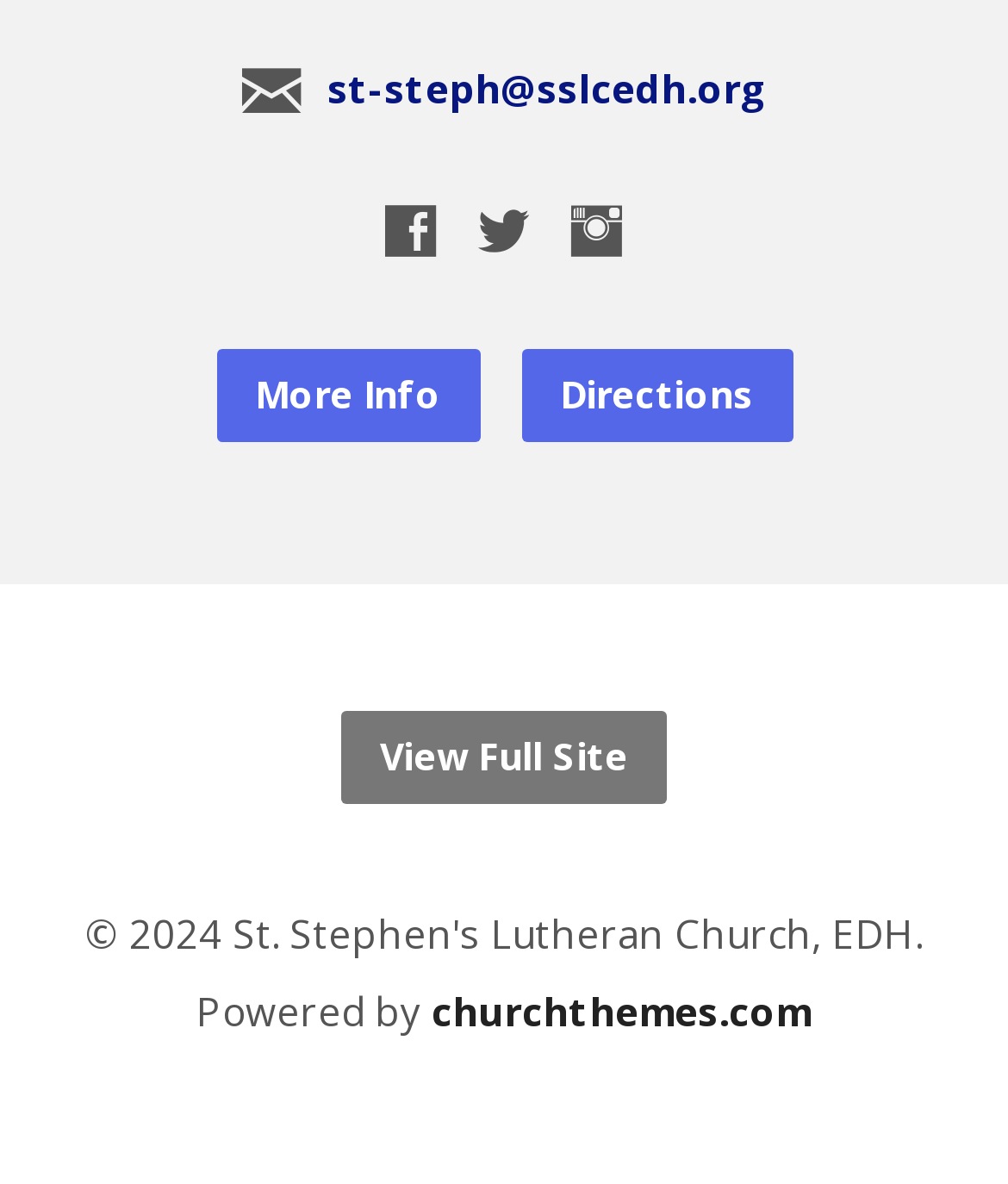Please find the bounding box coordinates of the element's region to be clicked to carry out this instruction: "Visit Weezerpedia homepage".

None